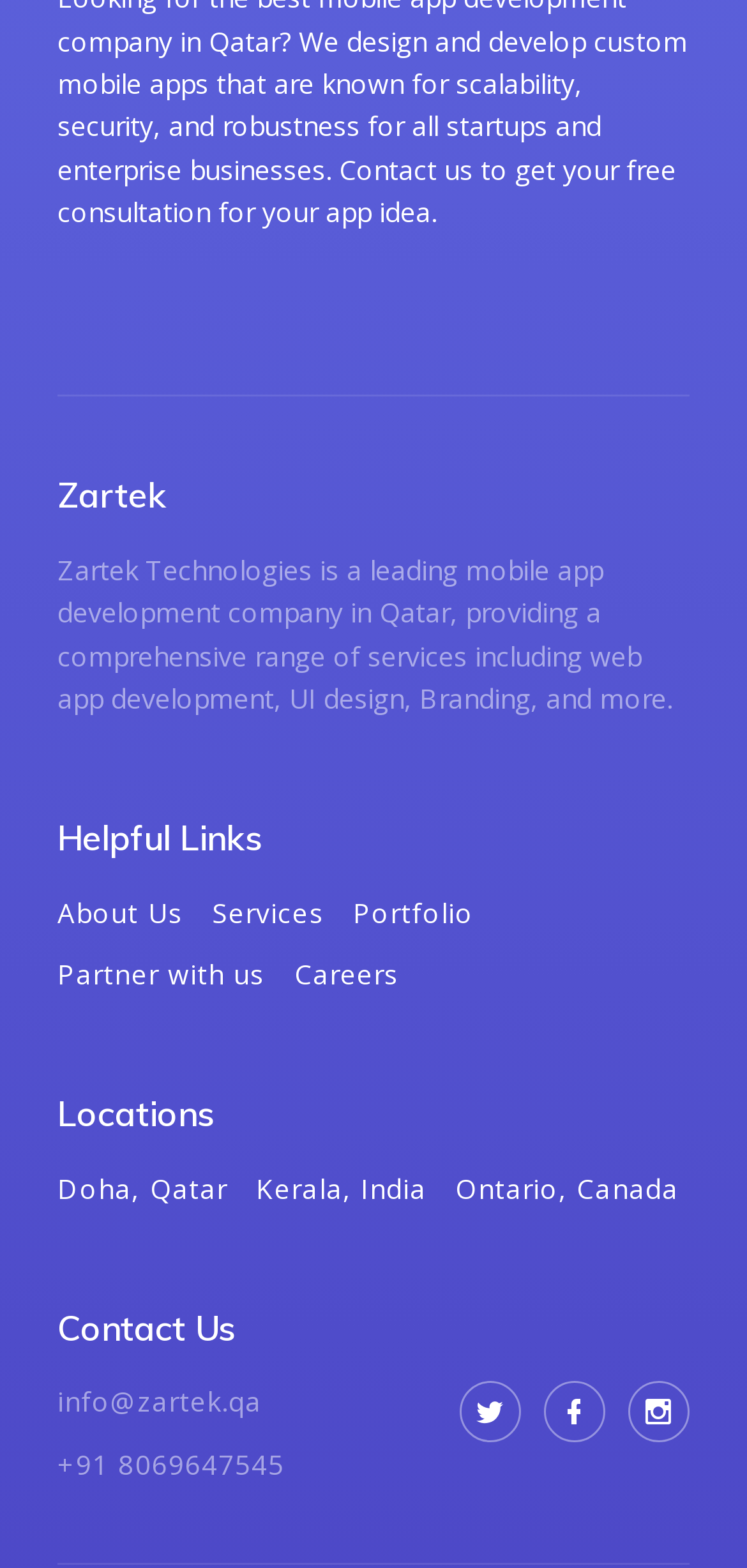Specify the bounding box coordinates of the area that needs to be clicked to achieve the following instruction: "Learn more about Zartek".

[0.077, 0.302, 0.923, 0.332]